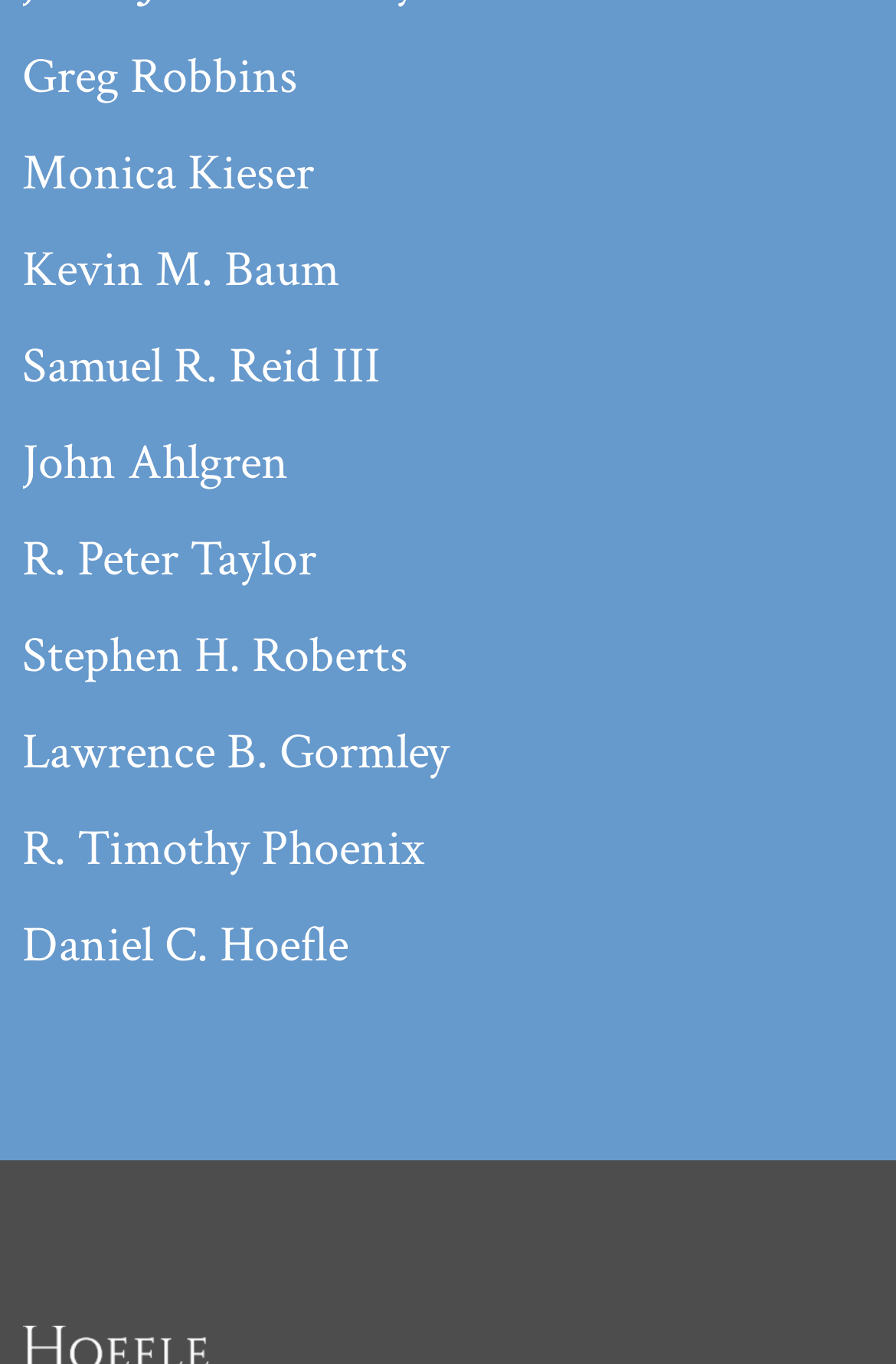Determine the bounding box coordinates of the section to be clicked to follow the instruction: "Learn more about the Litigation practice area". The coordinates should be given as four float numbers between 0 and 1, formatted as [left, top, right, bottom].

None